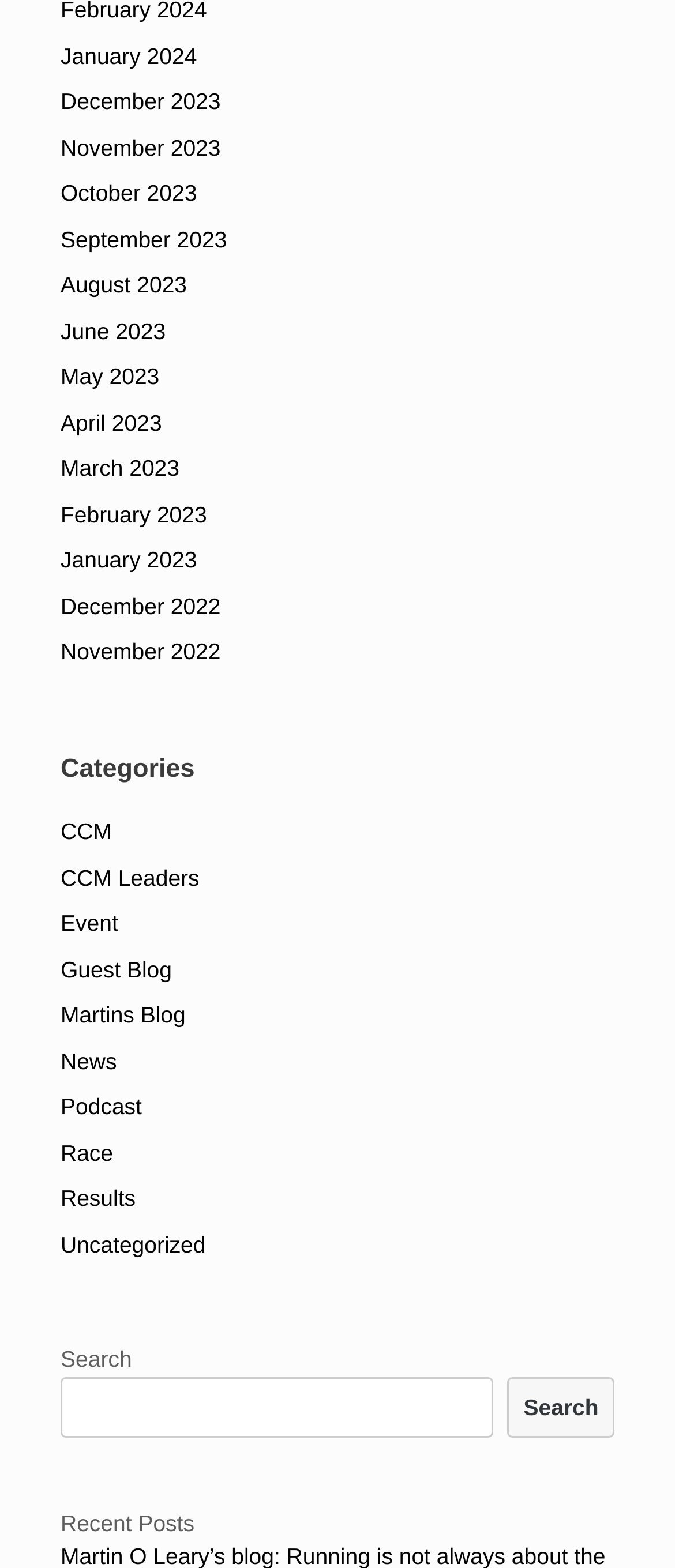What is the title of the section below the search bar?
Utilize the image to construct a detailed and well-explained answer.

I looked at the heading element below the search bar and found that it says 'Recent Posts'.